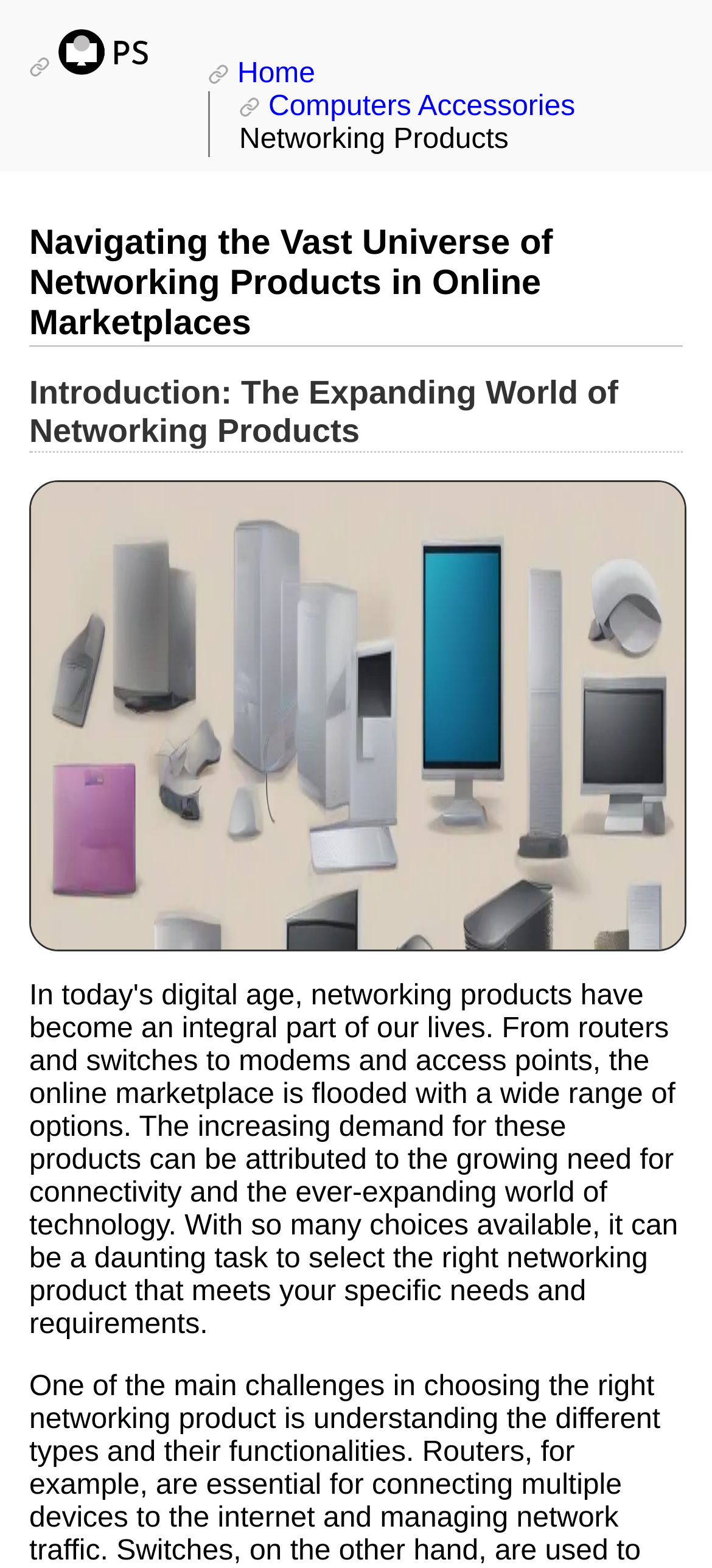How many images are on the page?
Using the image, elaborate on the answer with as much detail as possible.

I can see two image elements on the webpage, one with the description 'Navigating the Vast Universe of Networking Products in Online Marketplaces' and another with the description 'Navigating the Vast Universe of Networking Products in Online Marketplaces 1'.